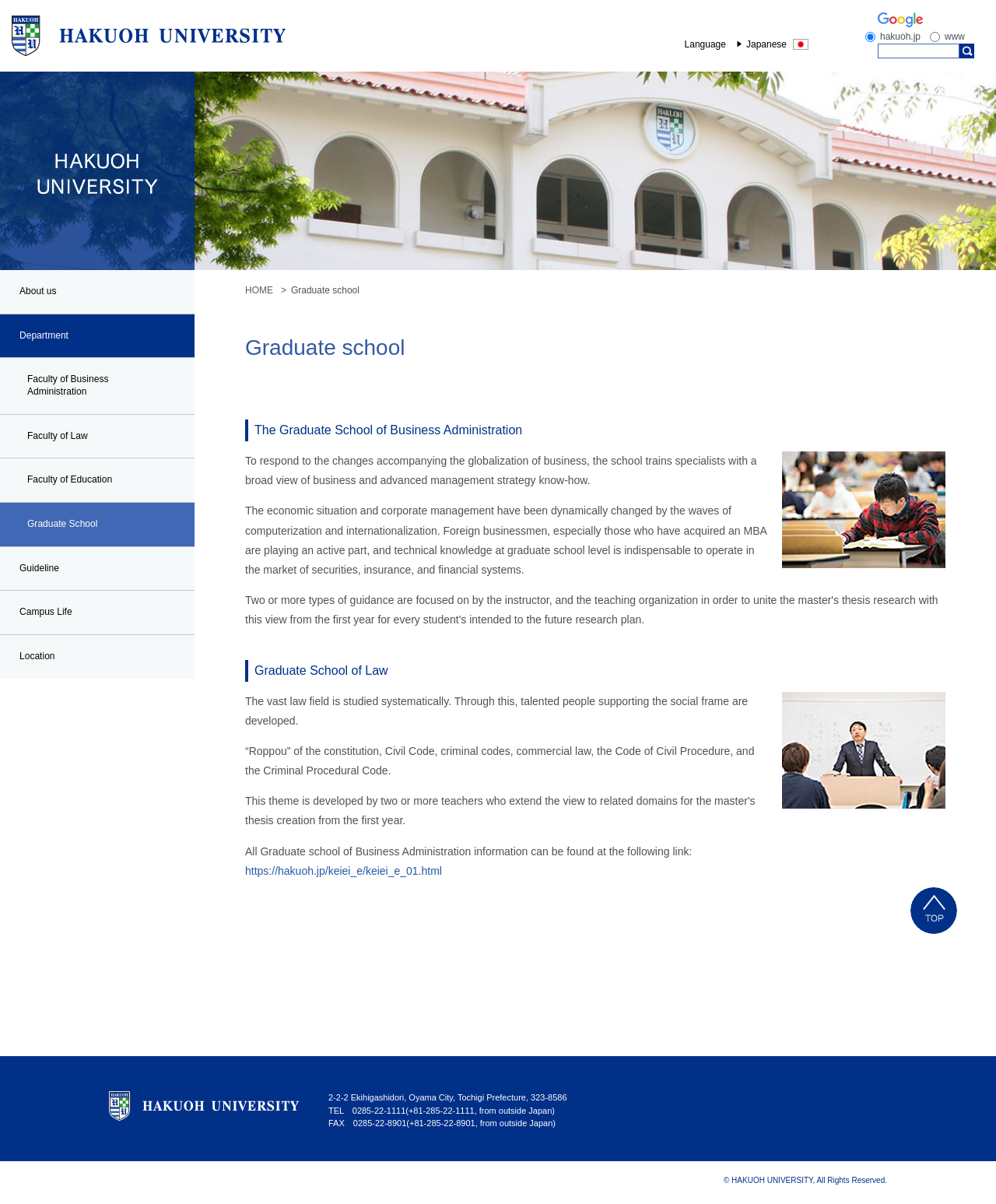Pinpoint the bounding box coordinates of the clickable area needed to execute the instruction: "Go to TOP". The coordinates should be specified as four float numbers between 0 and 1, i.e., [left, top, right, bottom].

[0.914, 0.737, 0.961, 0.776]